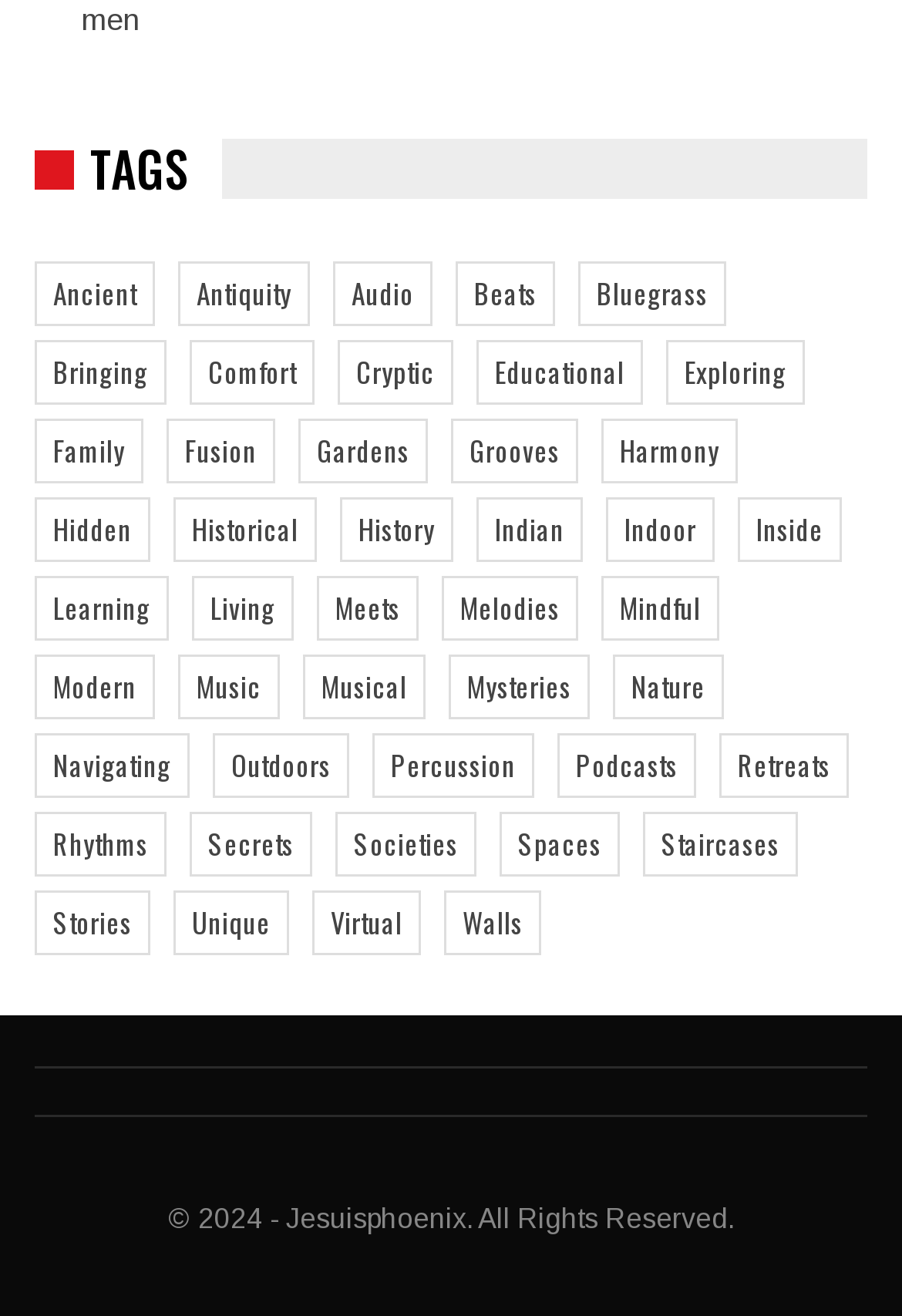Please indicate the bounding box coordinates of the element's region to be clicked to achieve the instruction: "Click on Ancient". Provide the coordinates as four float numbers between 0 and 1, i.e., [left, top, right, bottom].

[0.038, 0.199, 0.172, 0.248]